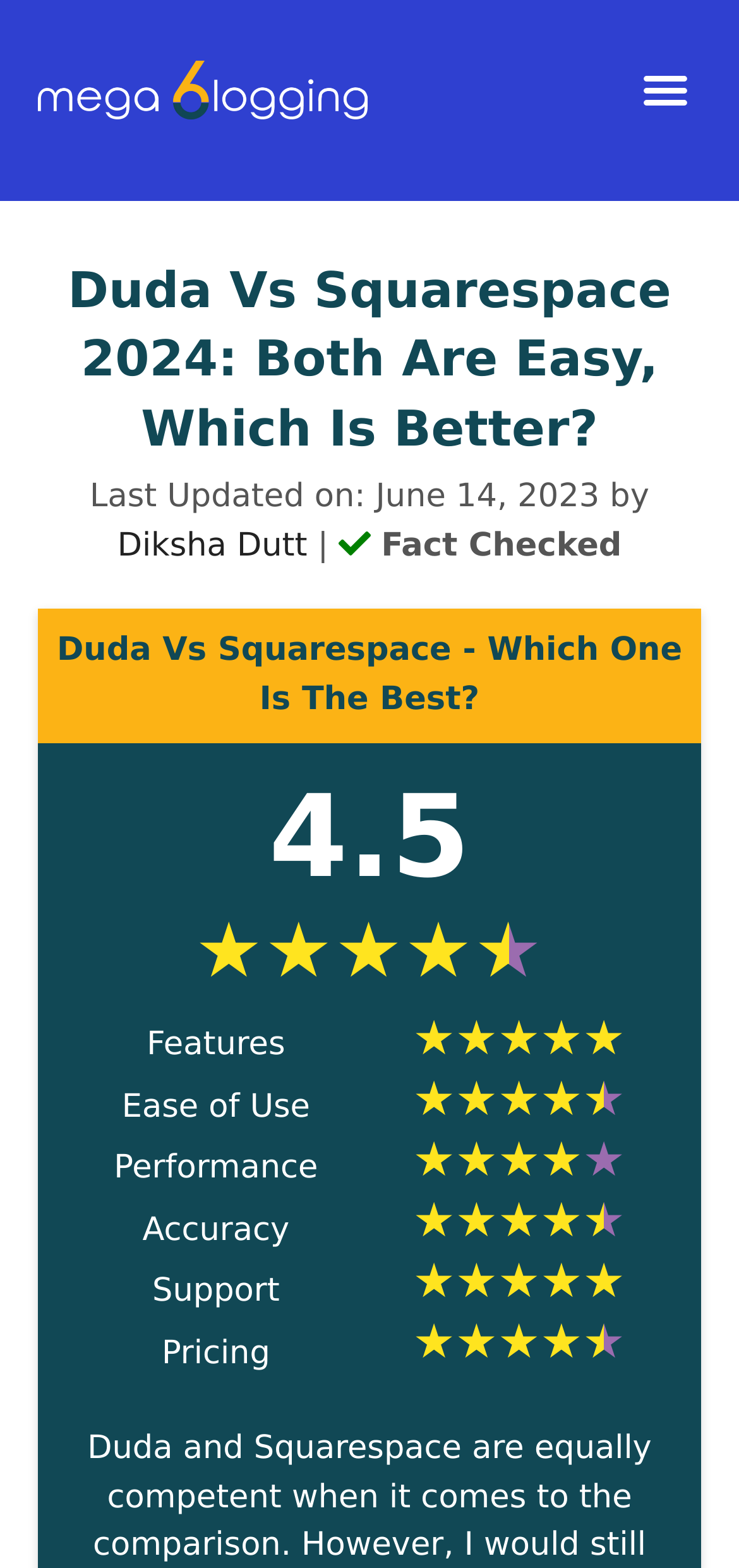What is the date of the last update?
Please respond to the question with a detailed and thorough explanation.

I found the date of the last update by looking at the text 'Last Updated on: June 14, 2023 by' which is located below the main heading.